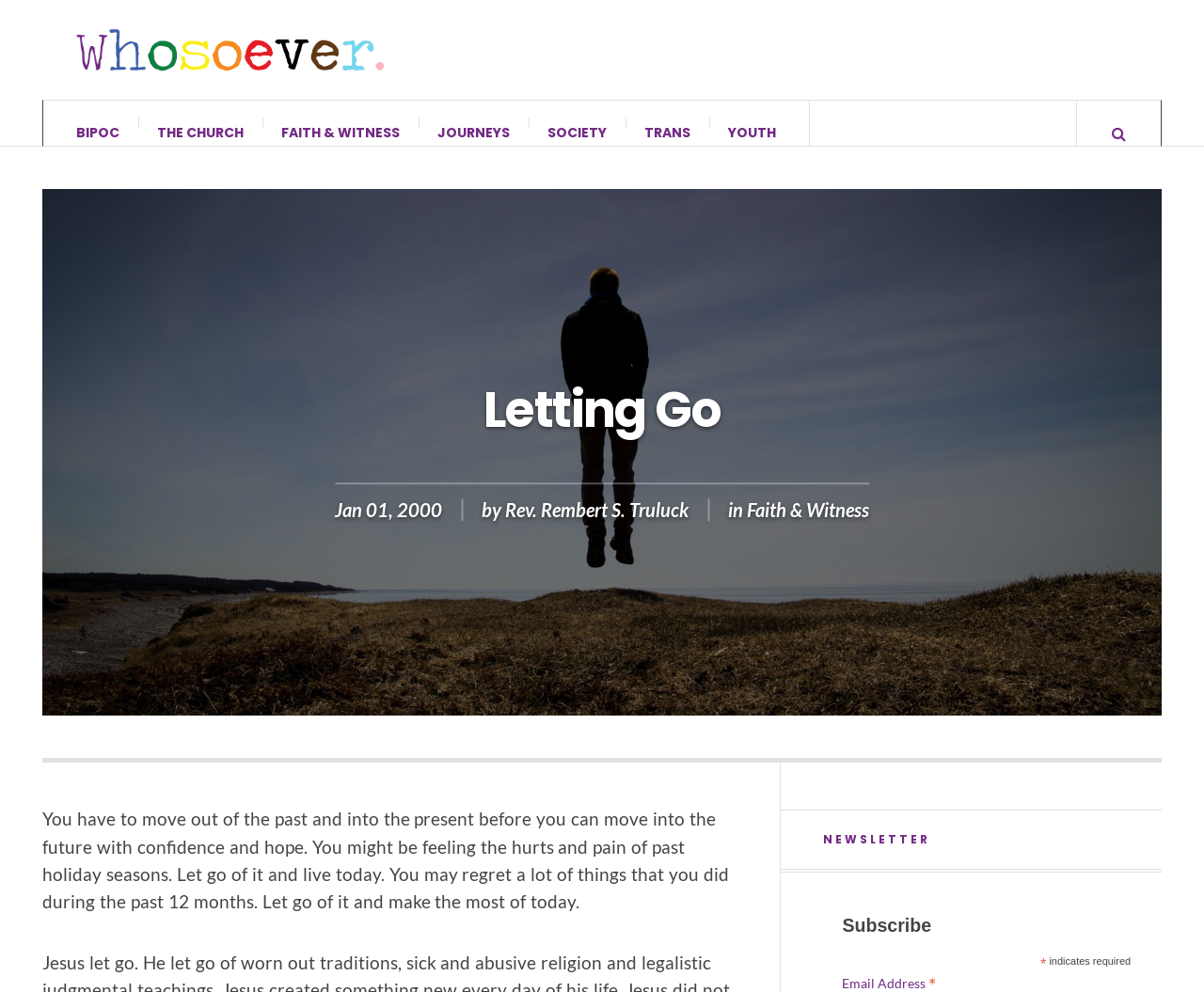Identify the bounding box coordinates of the clickable region to carry out the given instruction: "Visit the Faith & Witness page".

[0.62, 0.521, 0.722, 0.544]